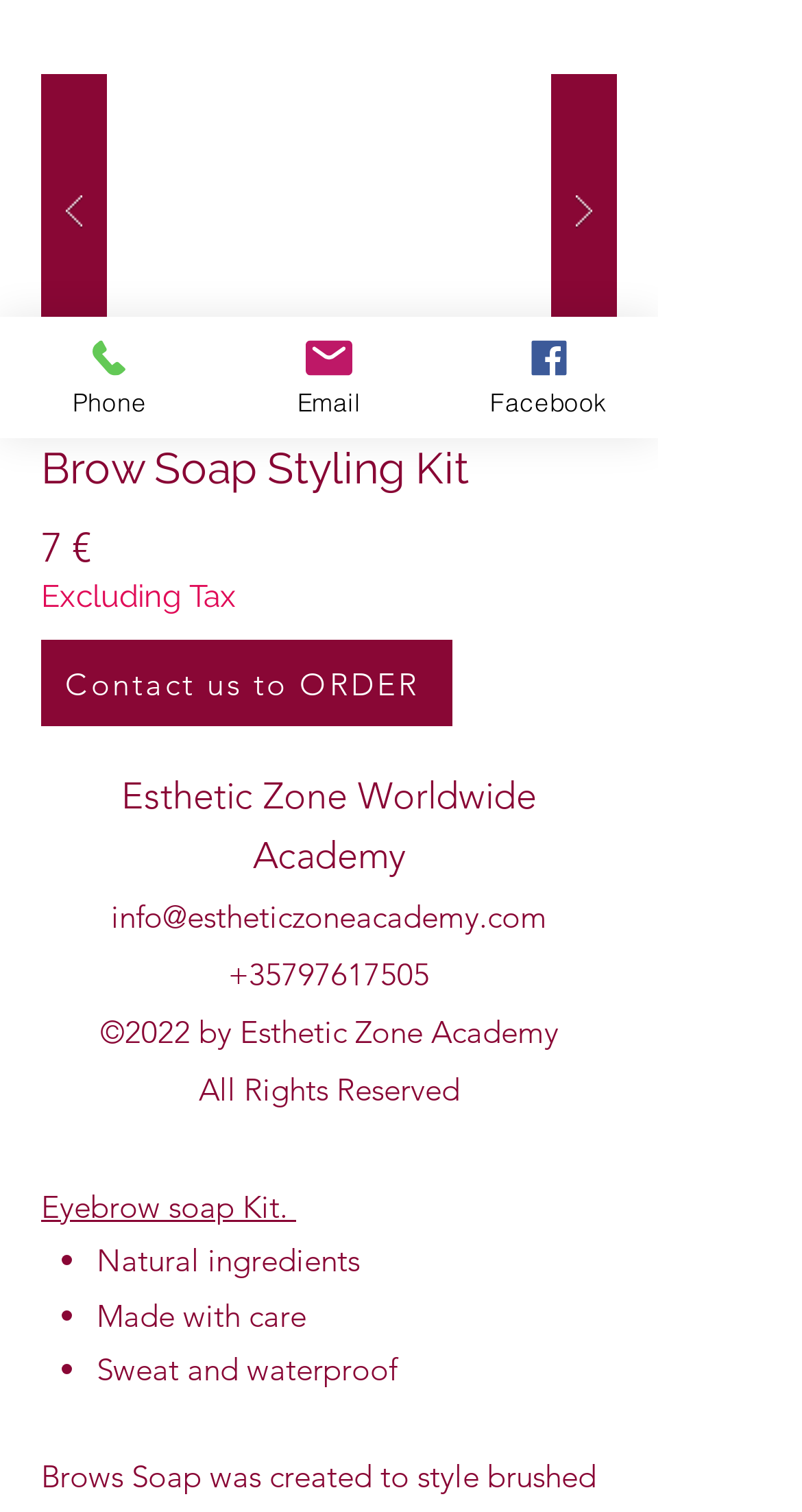Find the bounding box coordinates of the UI element according to this description: "©2022 by Esthetic Zone Academy".

[0.124, 0.669, 0.696, 0.695]